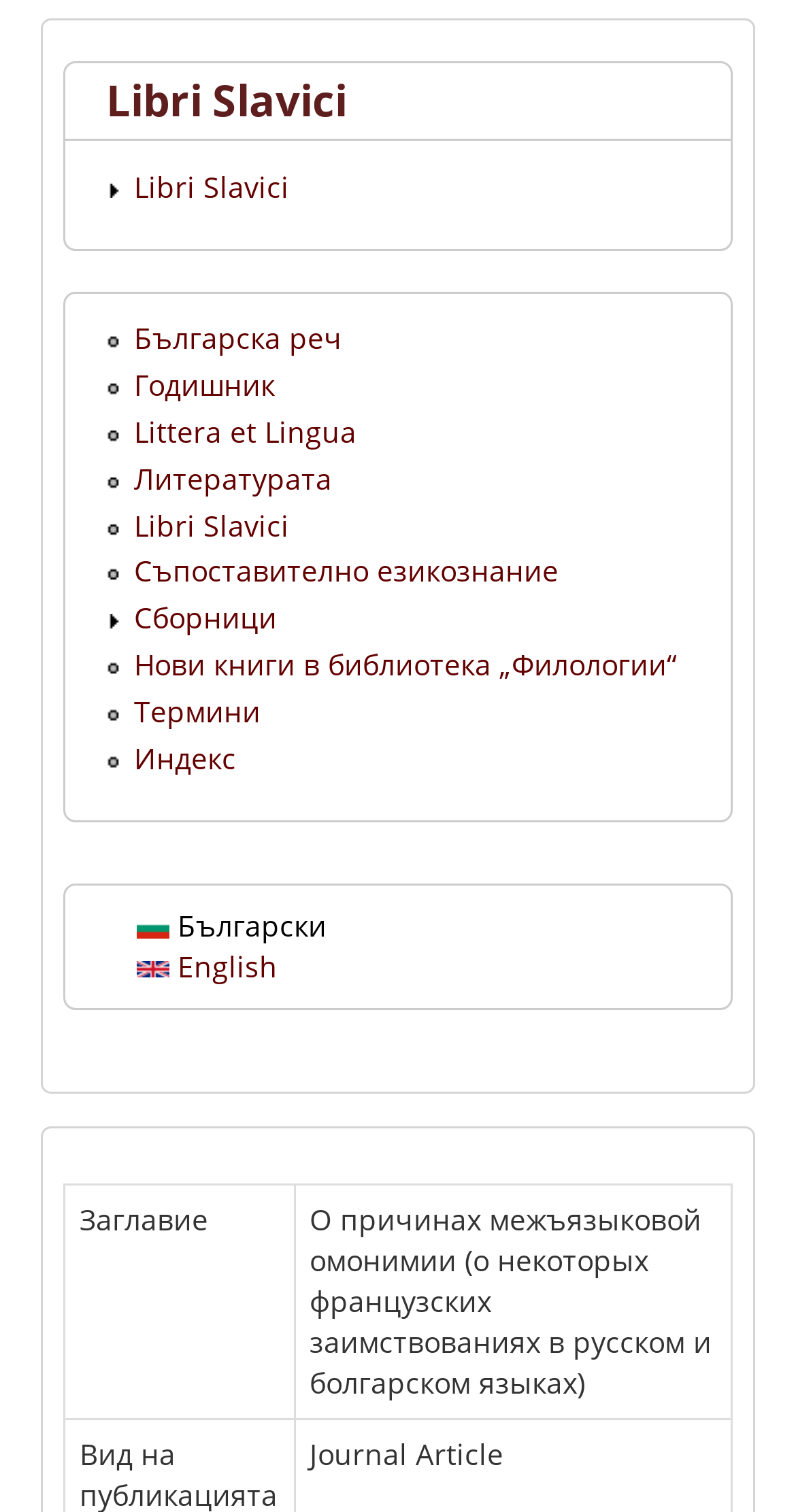Based on the element description: "Littera et Lingua", identify the bounding box coordinates for this UI element. The coordinates must be four float numbers between 0 and 1, listed as [left, top, right, bottom].

[0.169, 0.271, 0.9, 0.298]